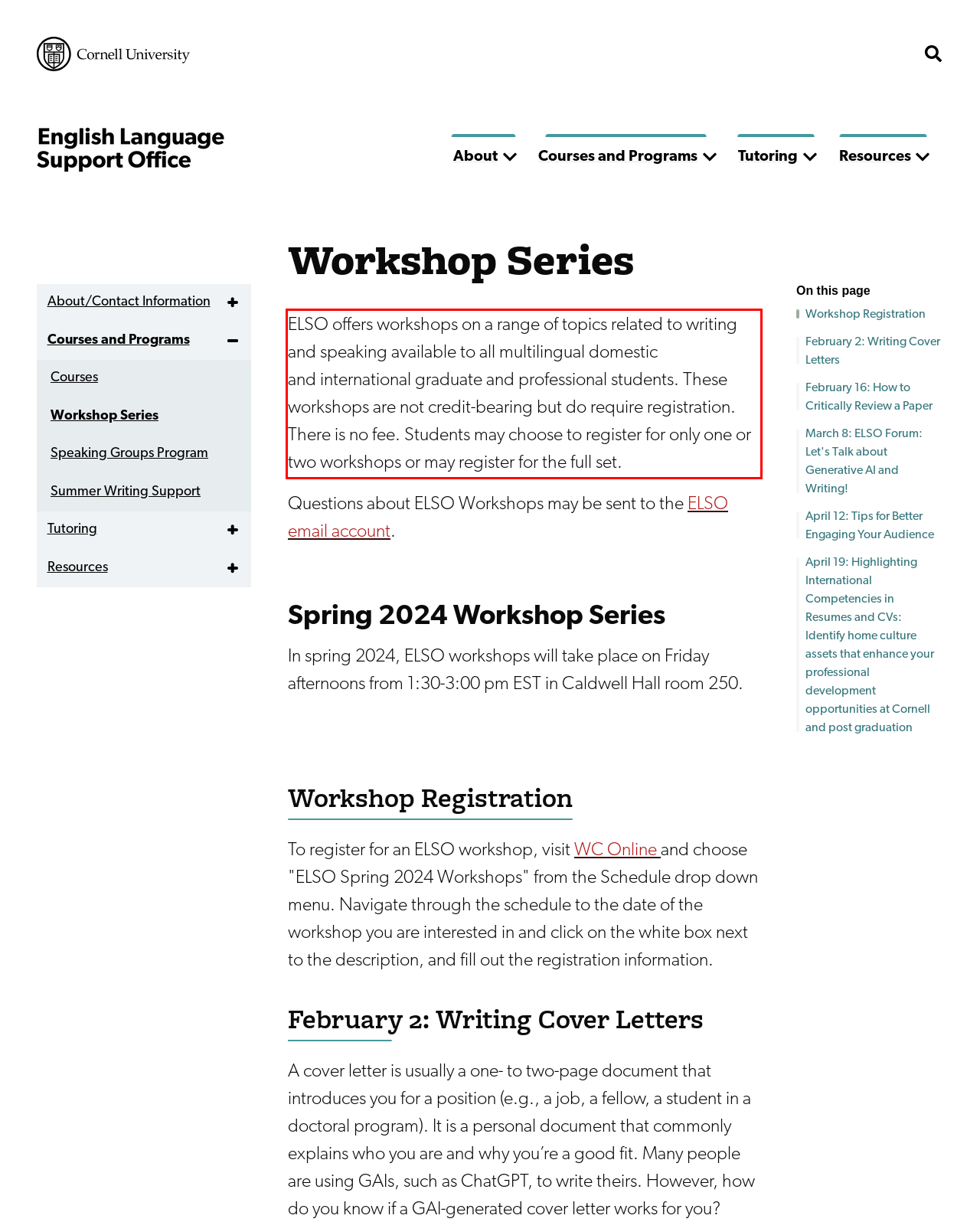Please examine the webpage screenshot and extract the text within the red bounding box using OCR.

ELSO offers workshops on a range of topics related to writing and speaking available to all multilingual domestic and international graduate and professional students. These workshops are not credit-bearing but do require registration. There is no fee. Students may choose to register for only one or two workshops or may register for the full set.